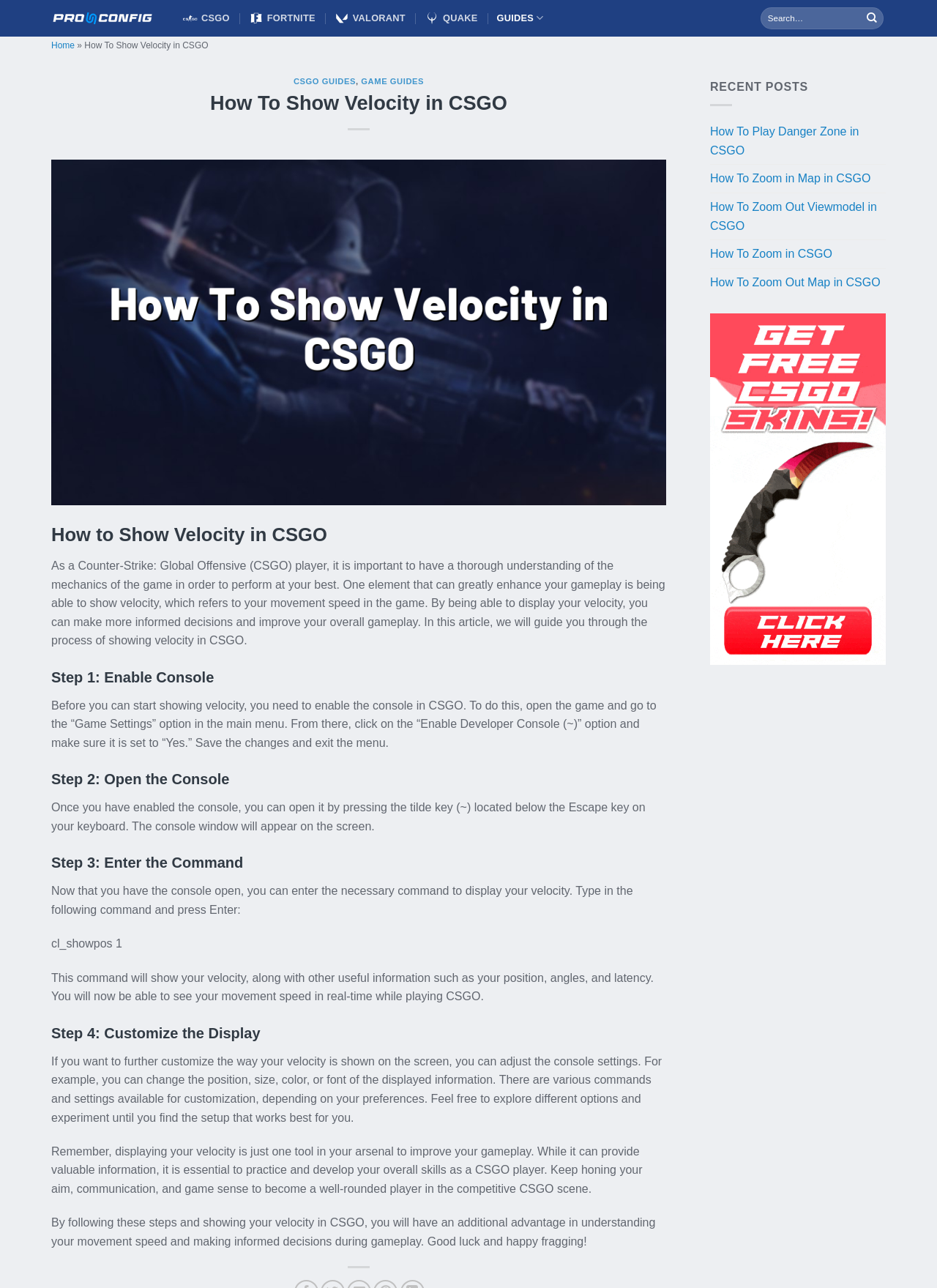Find and specify the bounding box coordinates that correspond to the clickable region for the instruction: "View CSGO guides".

[0.313, 0.06, 0.38, 0.067]